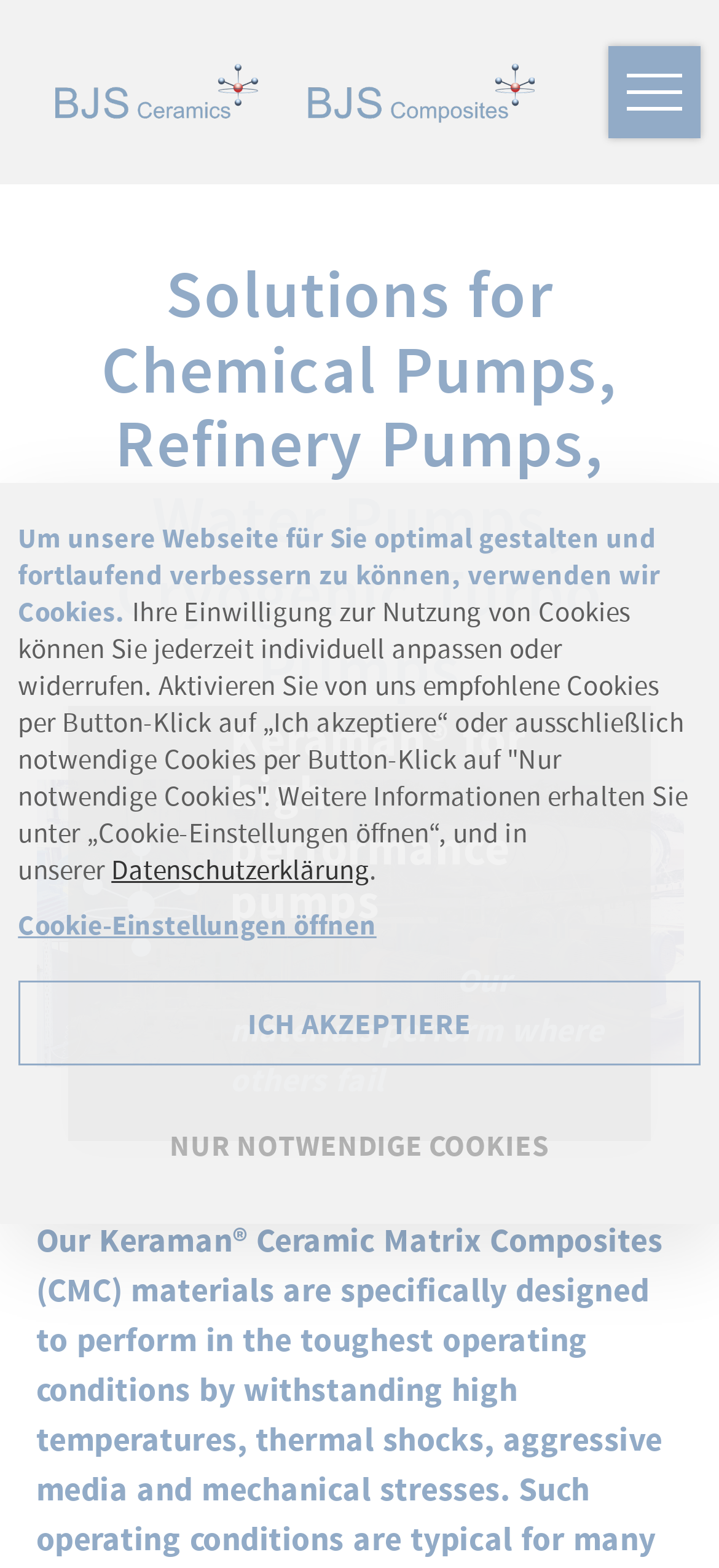Craft a detailed narrative of the webpage's structure and content.

This webpage is about CMC-sleeves for various types of pumps, including chemical, refinery, water, and cryogenic turbo pumps. At the top, there are two identical links "gehe zu Start" (go to start) on the left and right sides. Below them, there is a horizontal menu with links to different sections, including "Management", "BJS Production", "BJS News", "BJS Events", "BJS CERAMICS", and "Silafil Products".

The main content area is divided into two sections. On the left, there is a header with the title "Solutions for Chemical Pumps, Refinery Pumps, Water Pumps, Cryogenic Turbo Pumps". Below it, there is a figure, followed by a heading "Keraman for high-performance pumps" and a paragraph of text describing the materials used.

On the right side, there is a section dedicated to cookie settings. It starts with a heading "Cookie-Einstellungen" (cookie settings) and a paragraph of text explaining the use of cookies on the website. Below it, there is a table with four rows, each describing a cookie, including its provider, purpose, privacy policy, cookie name, and duration. There are also two buttons, "ICH AKZEPTIERE" (I accept) and "NUR NOTWENDIGE COOKIES" (only necessary cookies), allowing users to customize their cookie settings.

At the bottom of the page, there are additional links to "Datenschutzerklärung" (privacy policy) and a button to open or close the cookie settings.